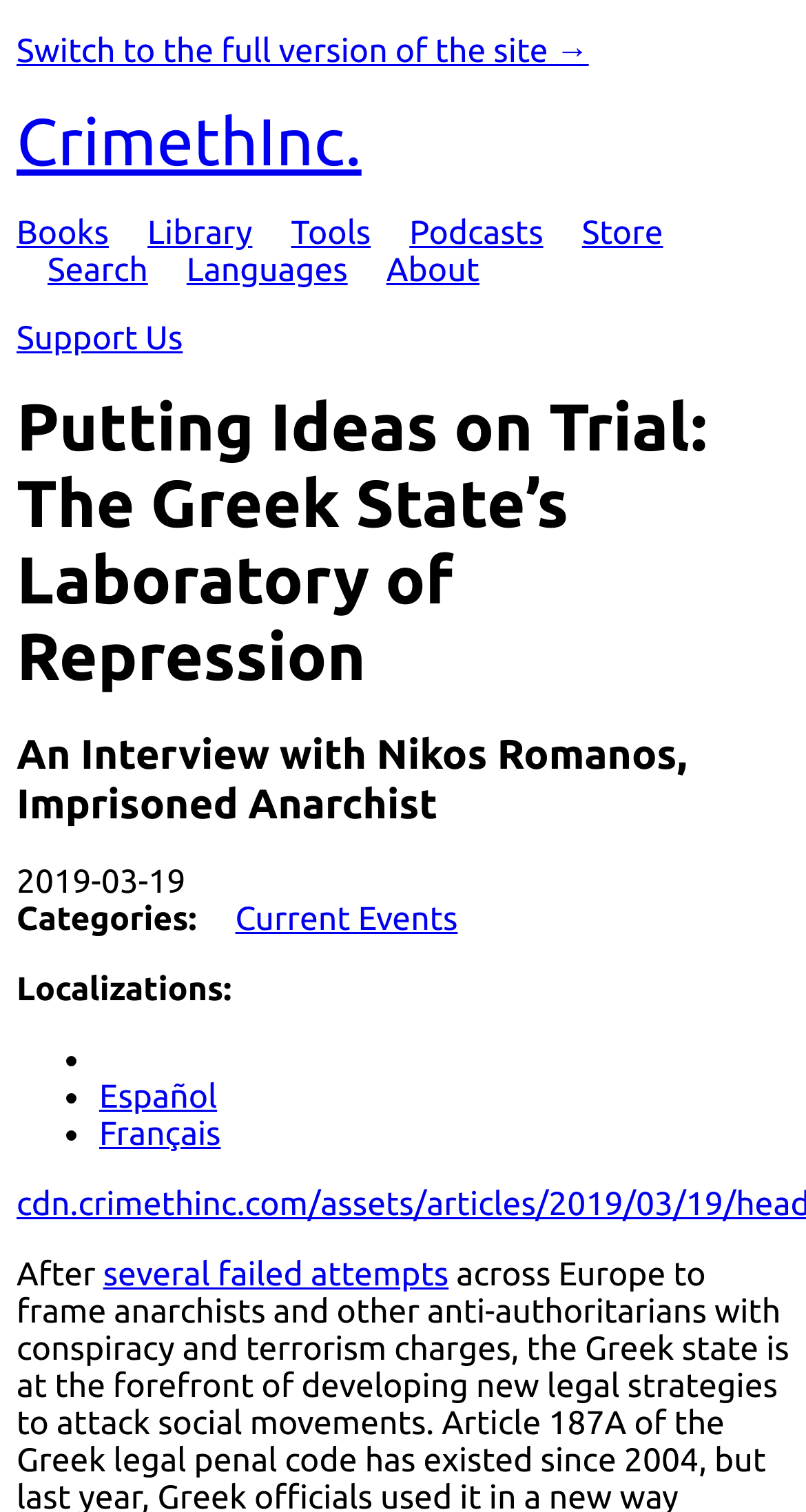Please determine the bounding box coordinates for the element that should be clicked to follow these instructions: "Visit the CrimethInc homepage".

[0.021, 0.07, 0.449, 0.119]